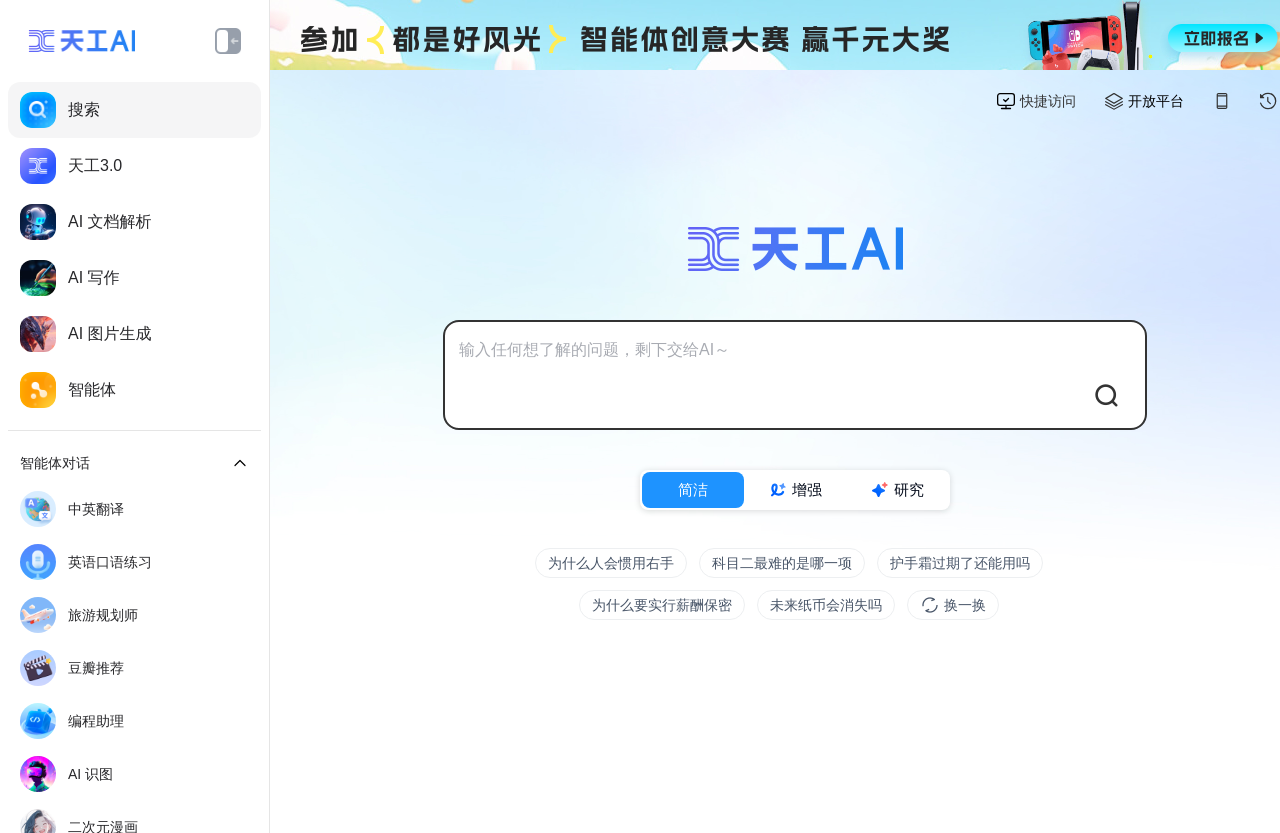What are the three modes of the AI assistant?
Using the information from the image, provide a comprehensive answer to the question.

The webpage shows three modes of the AI assistant, namely '简洁', '增强', and '研究', which are likely to represent different levels of complexity or functionality of the AI assistant.